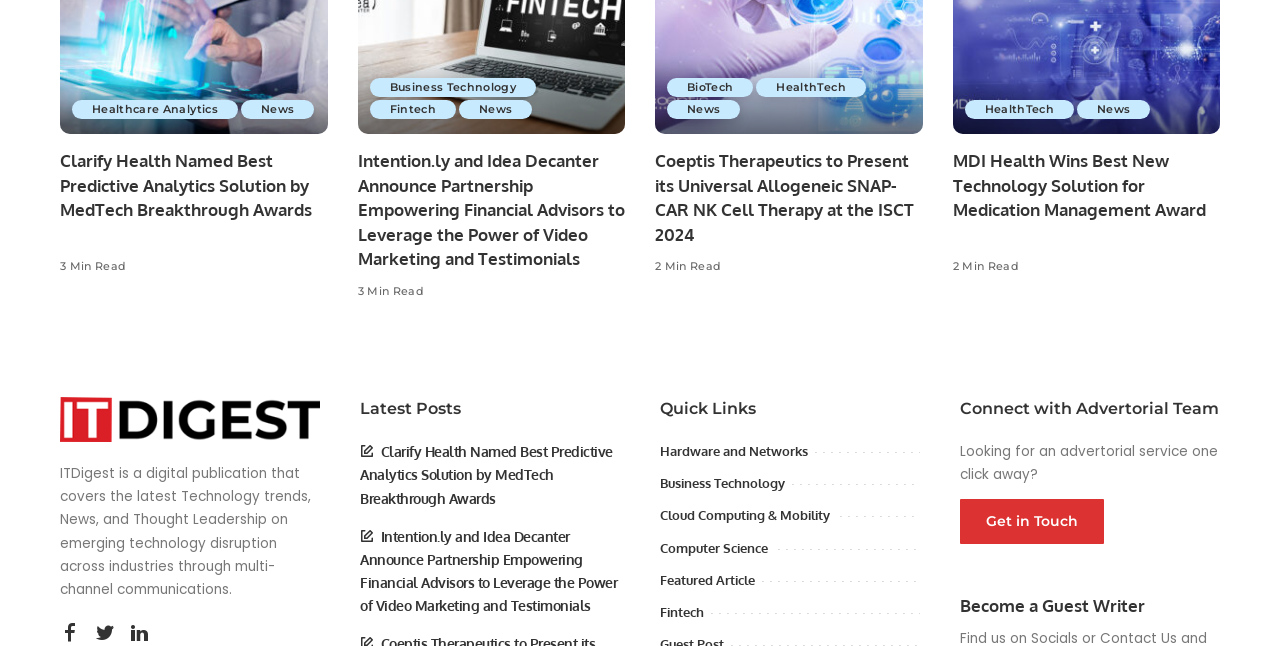Given the description of a UI element: "Cloud Computing & Mobility", identify the bounding box coordinates of the matching element in the webpage screenshot.

[0.516, 0.786, 0.651, 0.81]